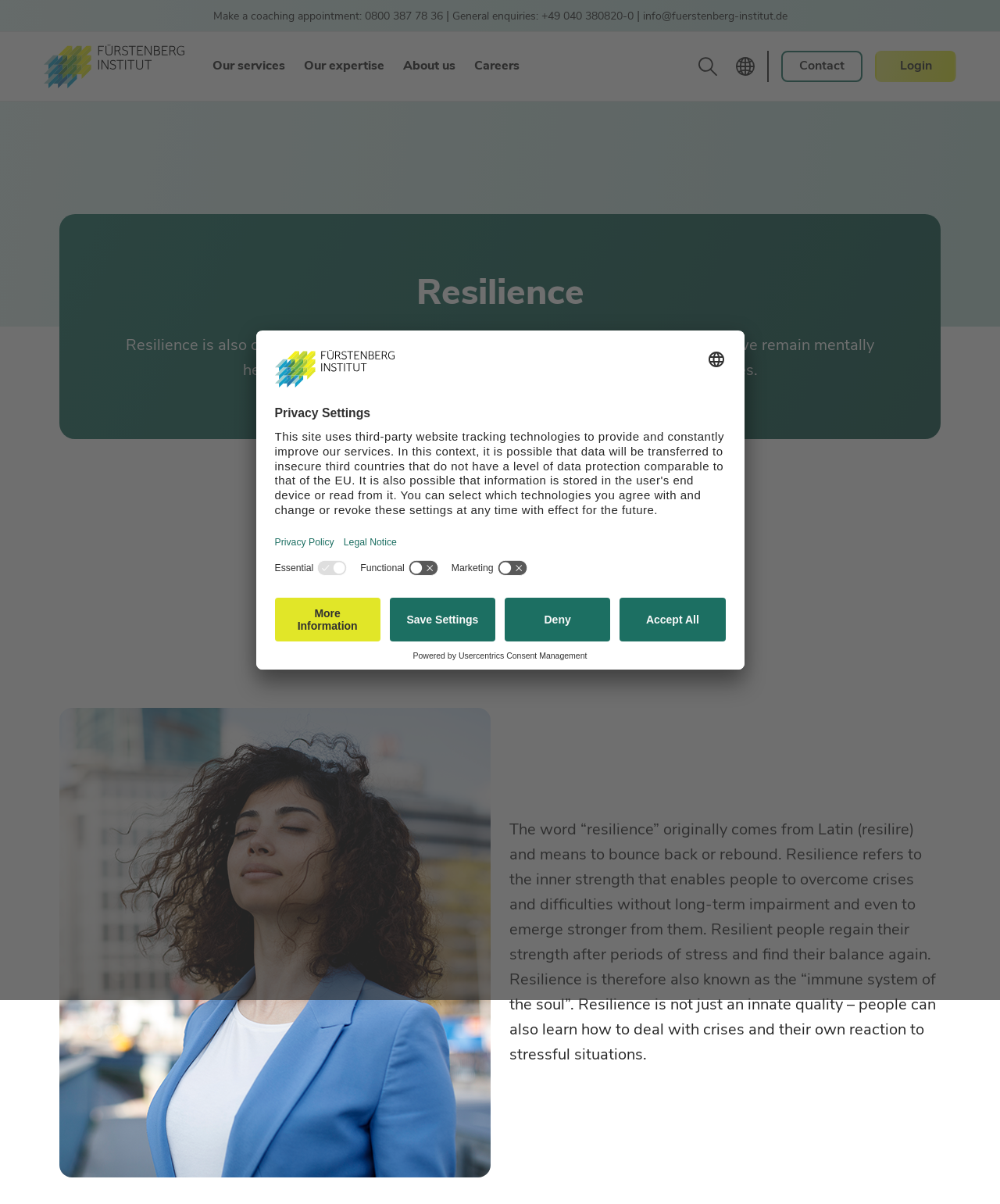Determine the bounding box coordinates for the area that should be clicked to carry out the following instruction: "Make a coaching appointment".

[0.213, 0.007, 0.443, 0.019]